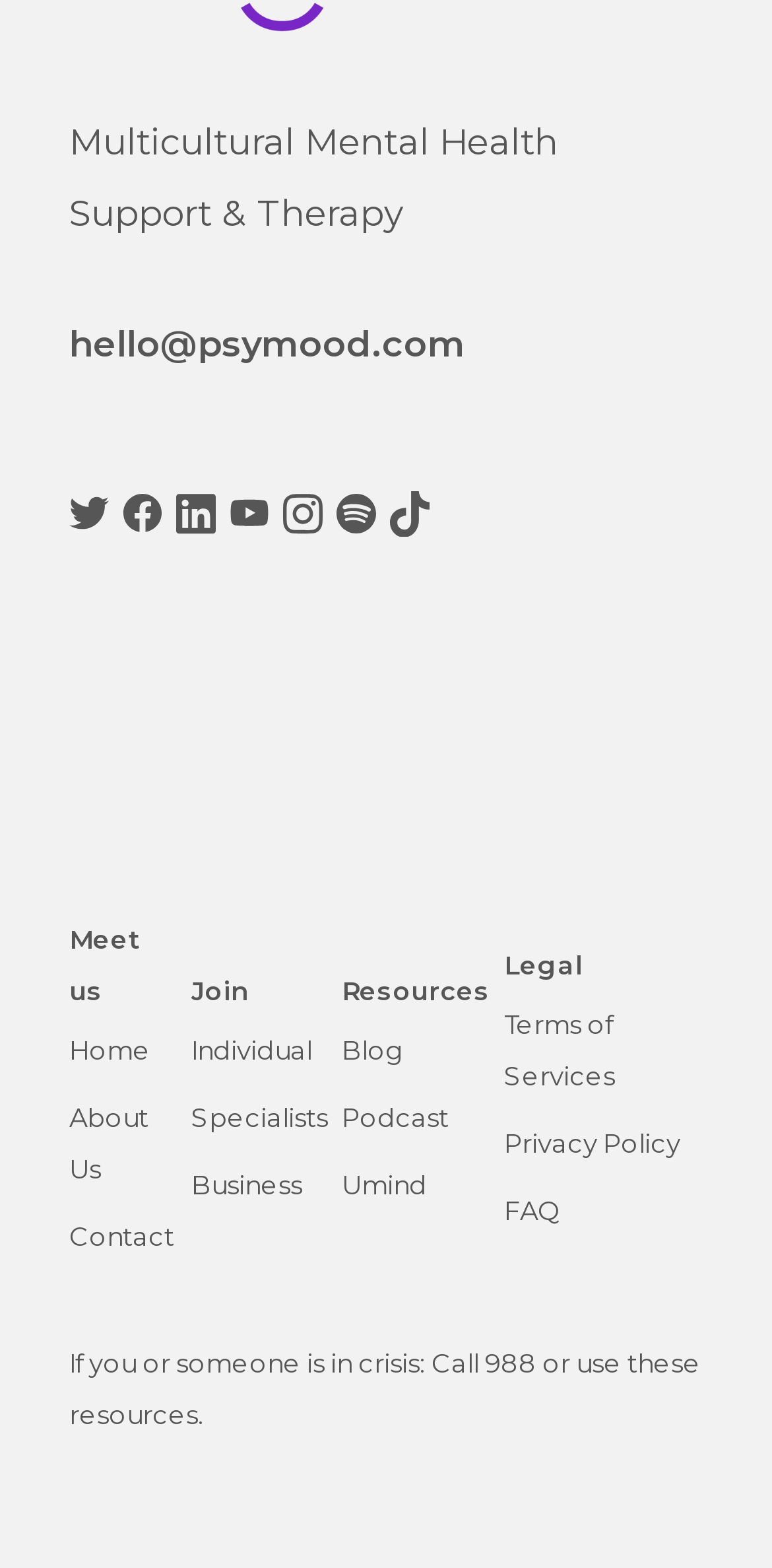What is the email address for contact?
Look at the image and provide a detailed response to the question.

I found the email address by looking at the static text element with the content 'hello@psymood.com' located at the top of the webpage.